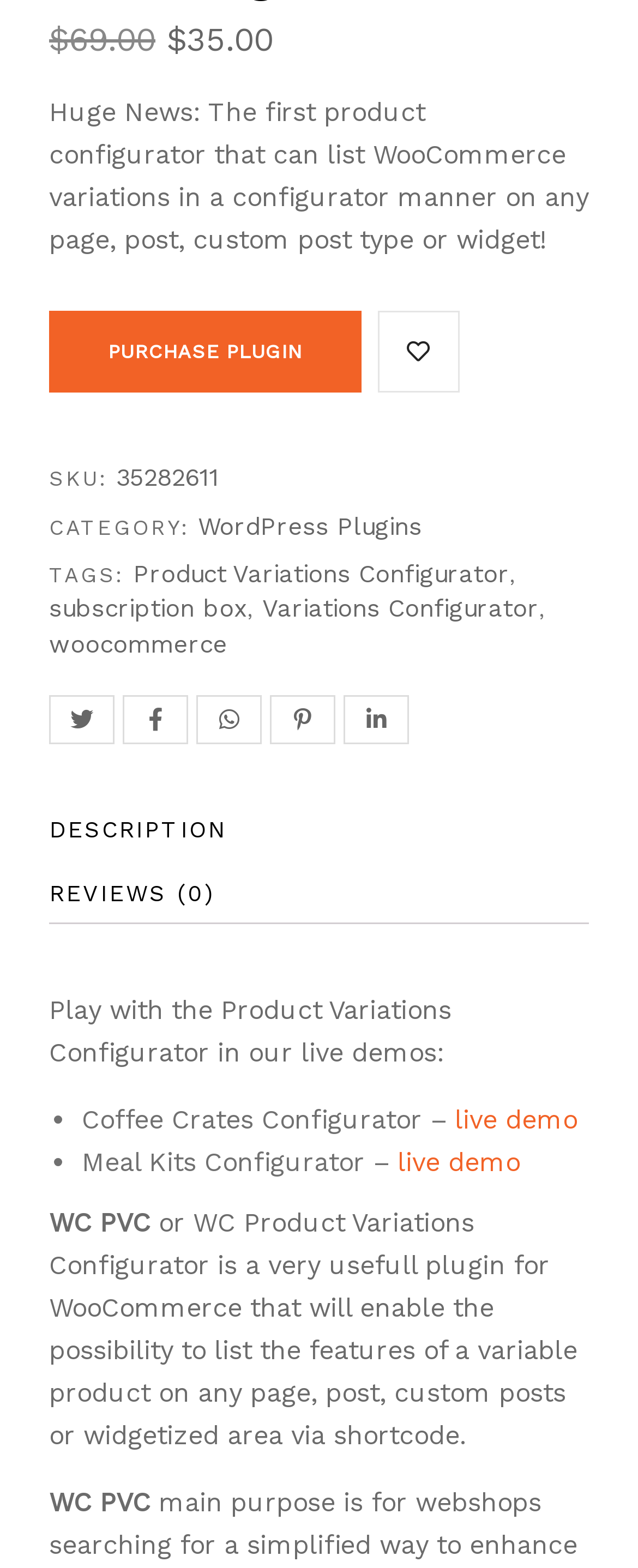Please determine the bounding box coordinates of the section I need to click to accomplish this instruction: "Click on the 'Nyanza Daily' link".

None